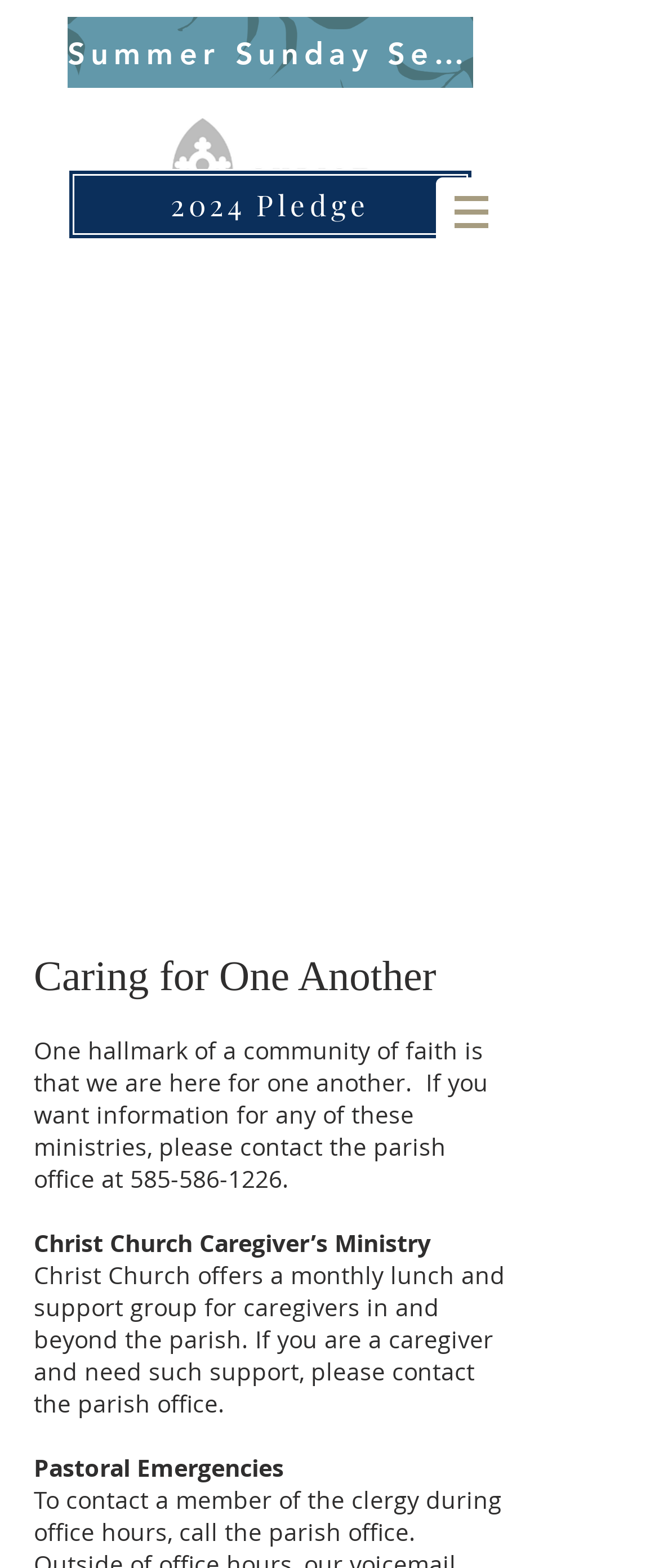Predict the bounding box for the UI component with the following description: "2024 Pledge".

[0.103, 0.108, 0.718, 0.153]